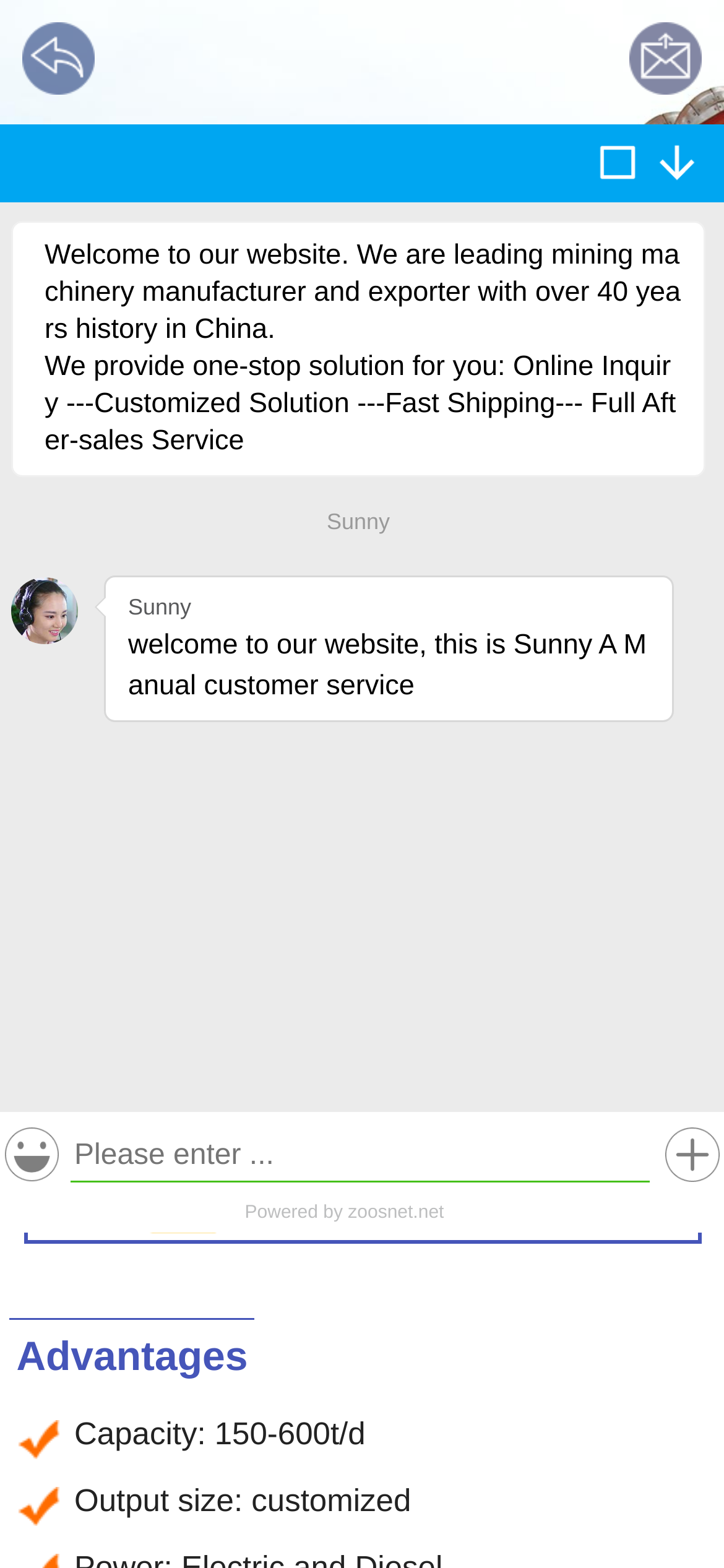Observe the image and answer the following question in detail: What is the name of the grinding plant?

The name of the grinding plant can be found in the heading element on the webpage, which is 'Cement Grinding Station'.